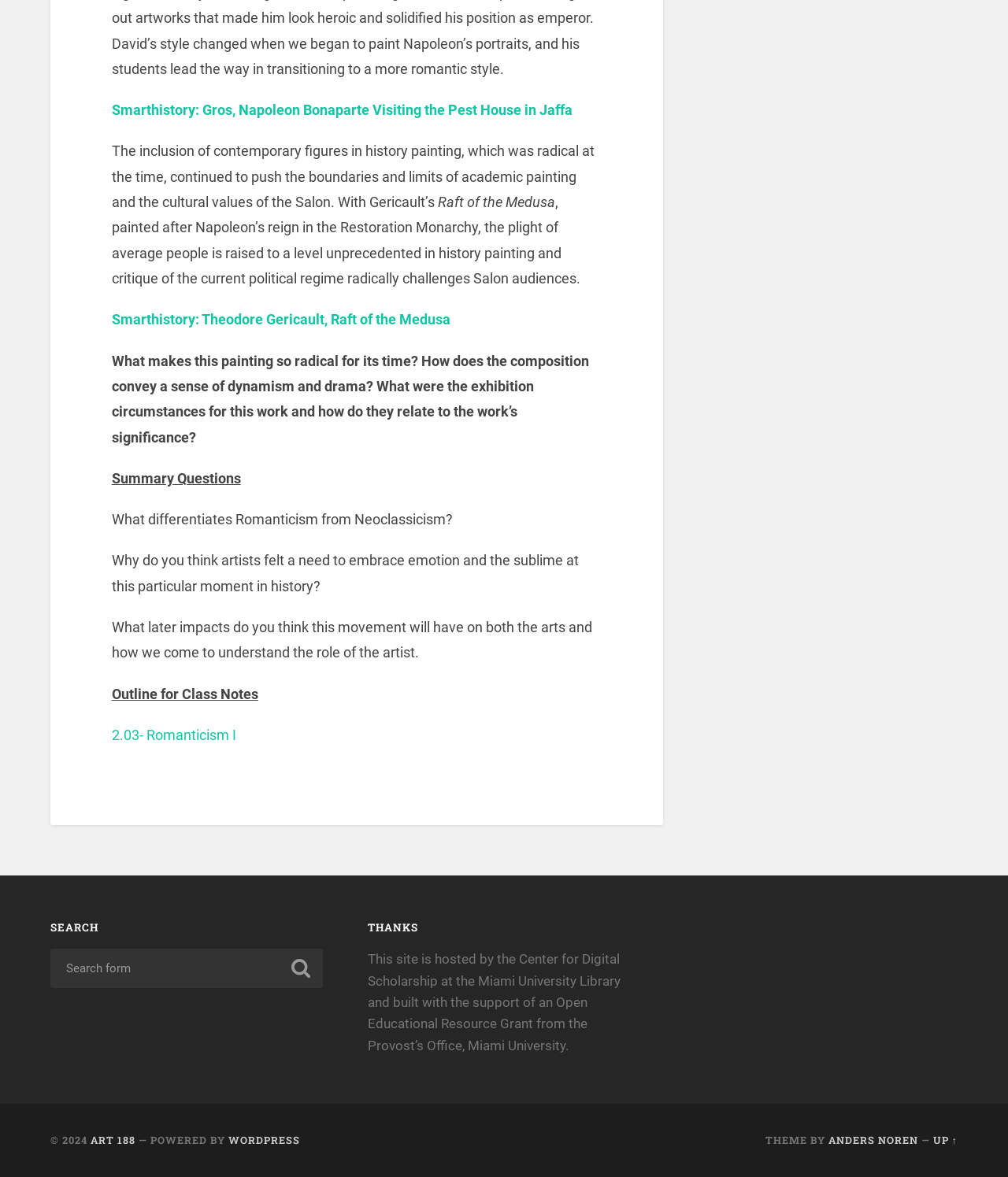Please identify the coordinates of the bounding box for the clickable region that will accomplish this instruction: "Visit Smarthistory: Gros, Napoleon Bonaparte Visiting the Pest House in Jaffa".

[0.111, 0.086, 0.568, 0.1]